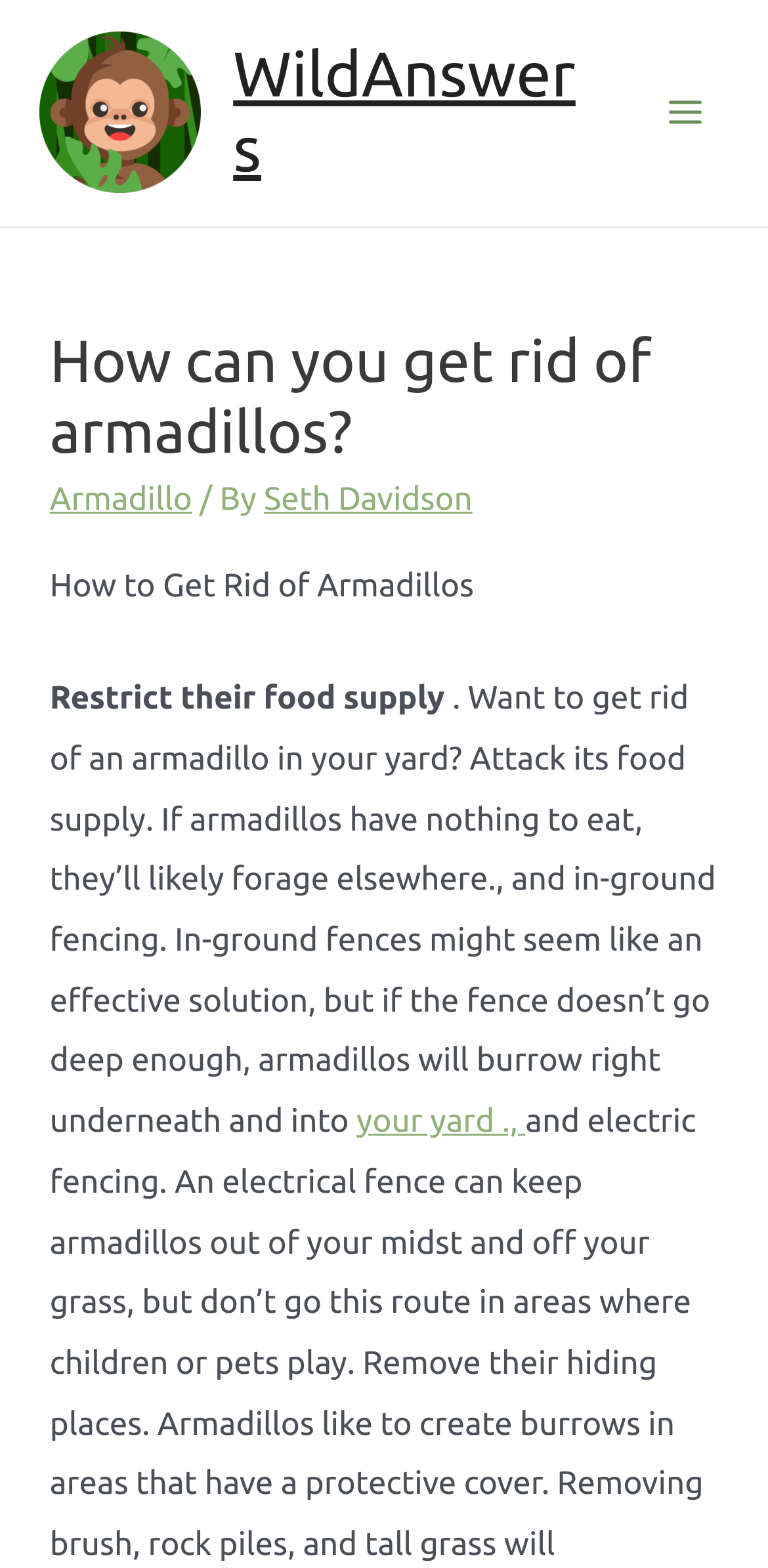Who wrote the article?
Using the information from the image, answer the question thoroughly.

The author of the article can be found in the header section of the webpage, where it says 'By Seth Davidson'.